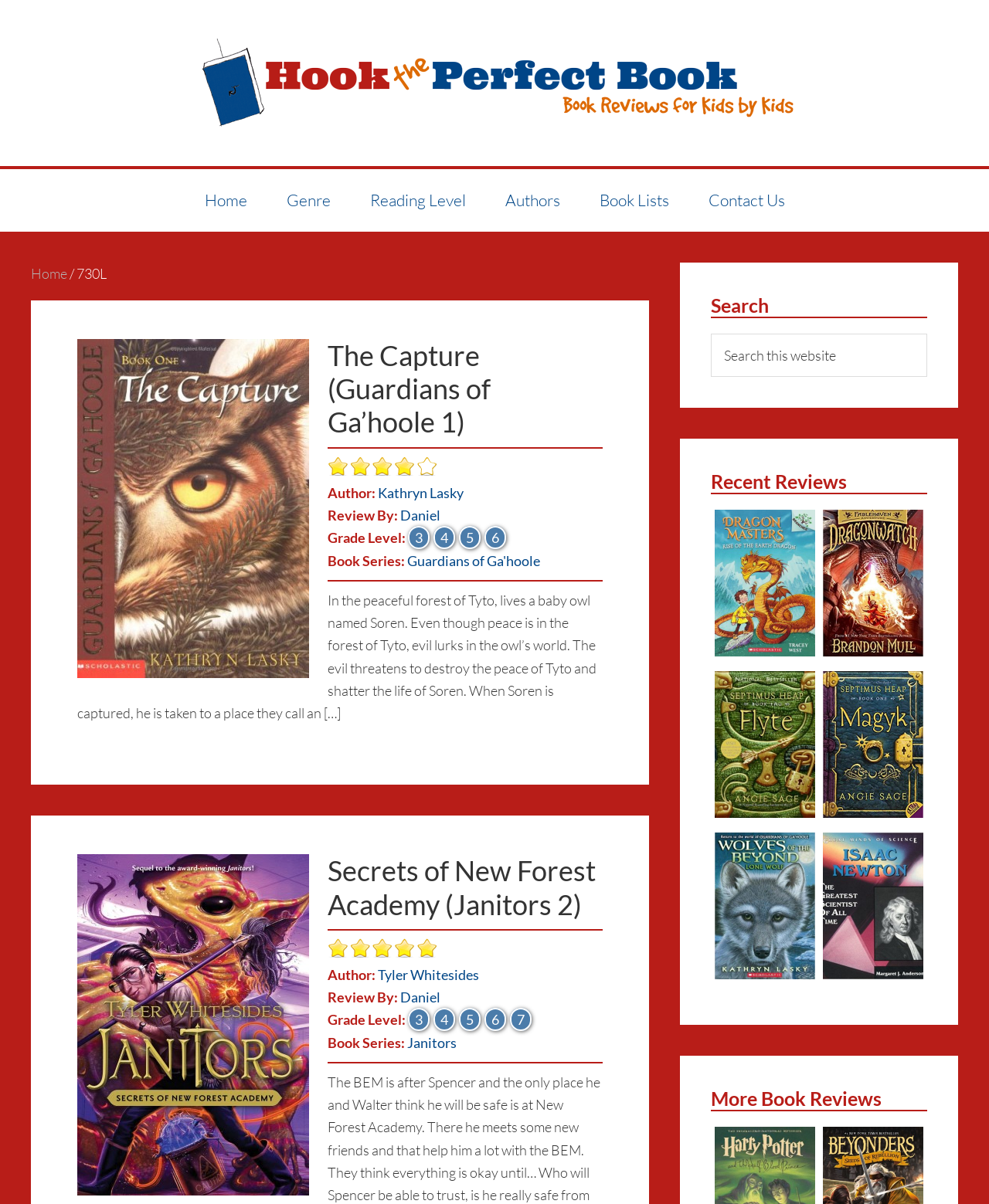Please identify the bounding box coordinates for the region that you need to click to follow this instruction: "Click on the 'Authors' link".

[0.492, 0.14, 0.585, 0.192]